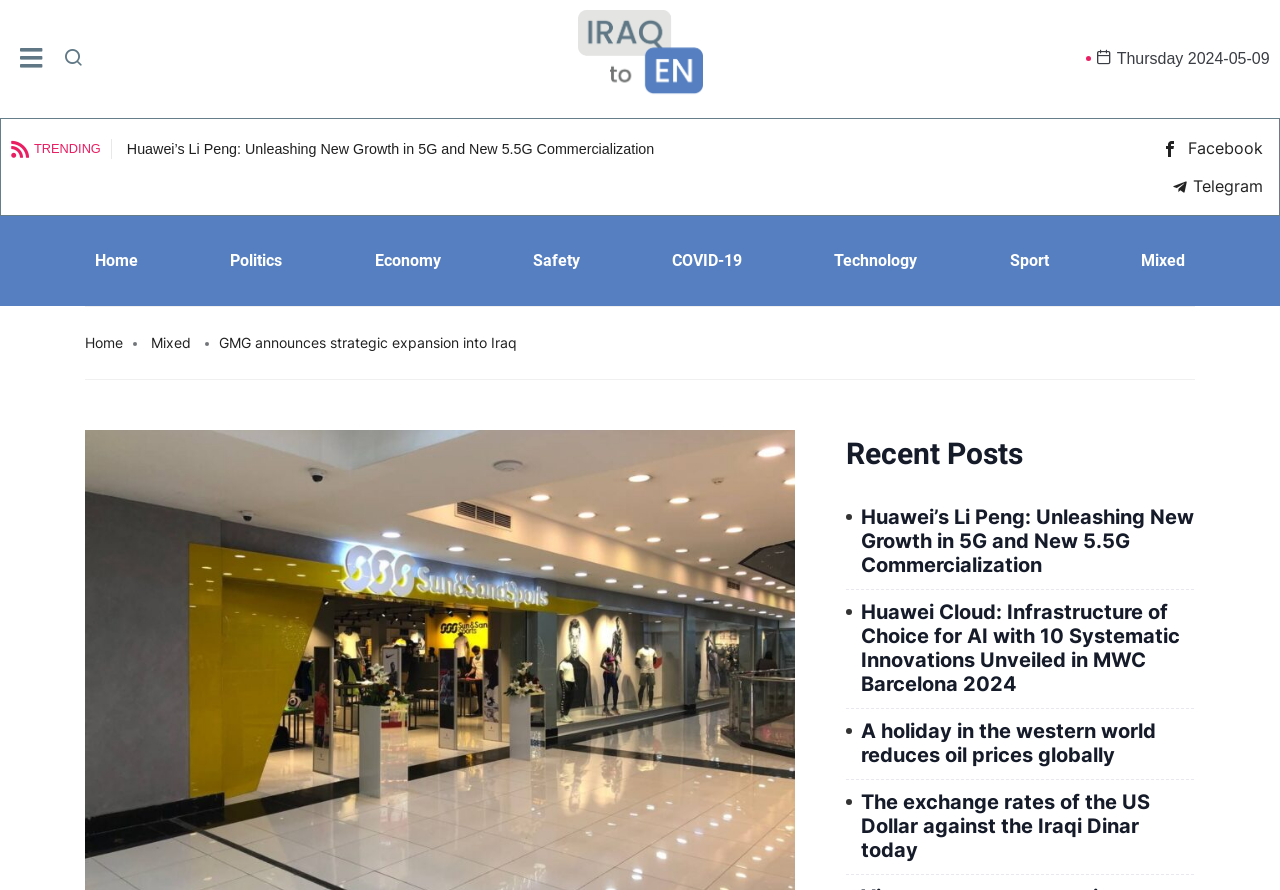Identify the bounding box coordinates of the region I need to click to complete this instruction: "View related posts".

None